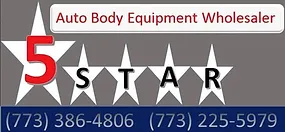Give a short answer to this question using one word or a phrase:
What is the significance of the five stars?

High quality or top ratings